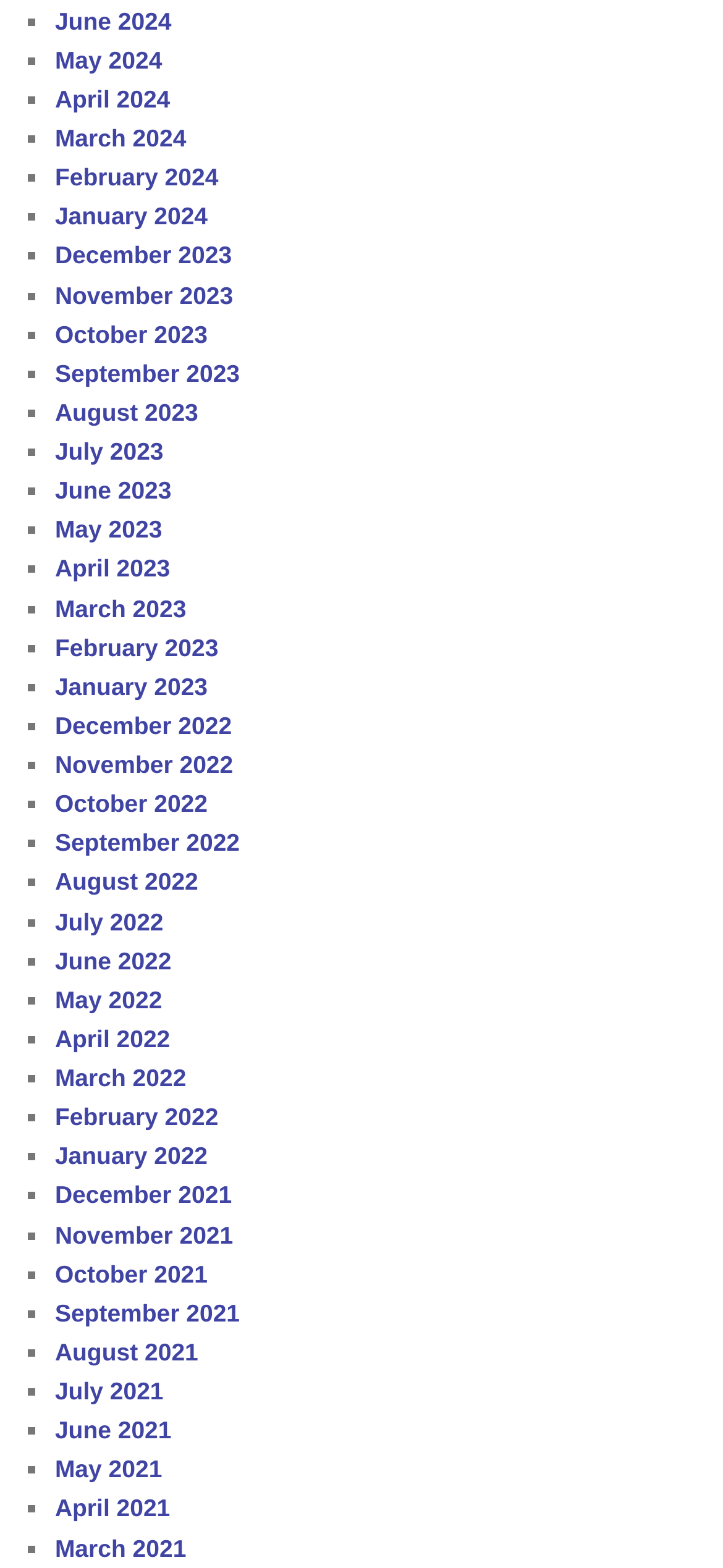By analyzing the image, answer the following question with a detailed response: What is the most recent month listed?

By examining the list of links, I found that the most recent month listed is June 2024, which is located at the top of the list.